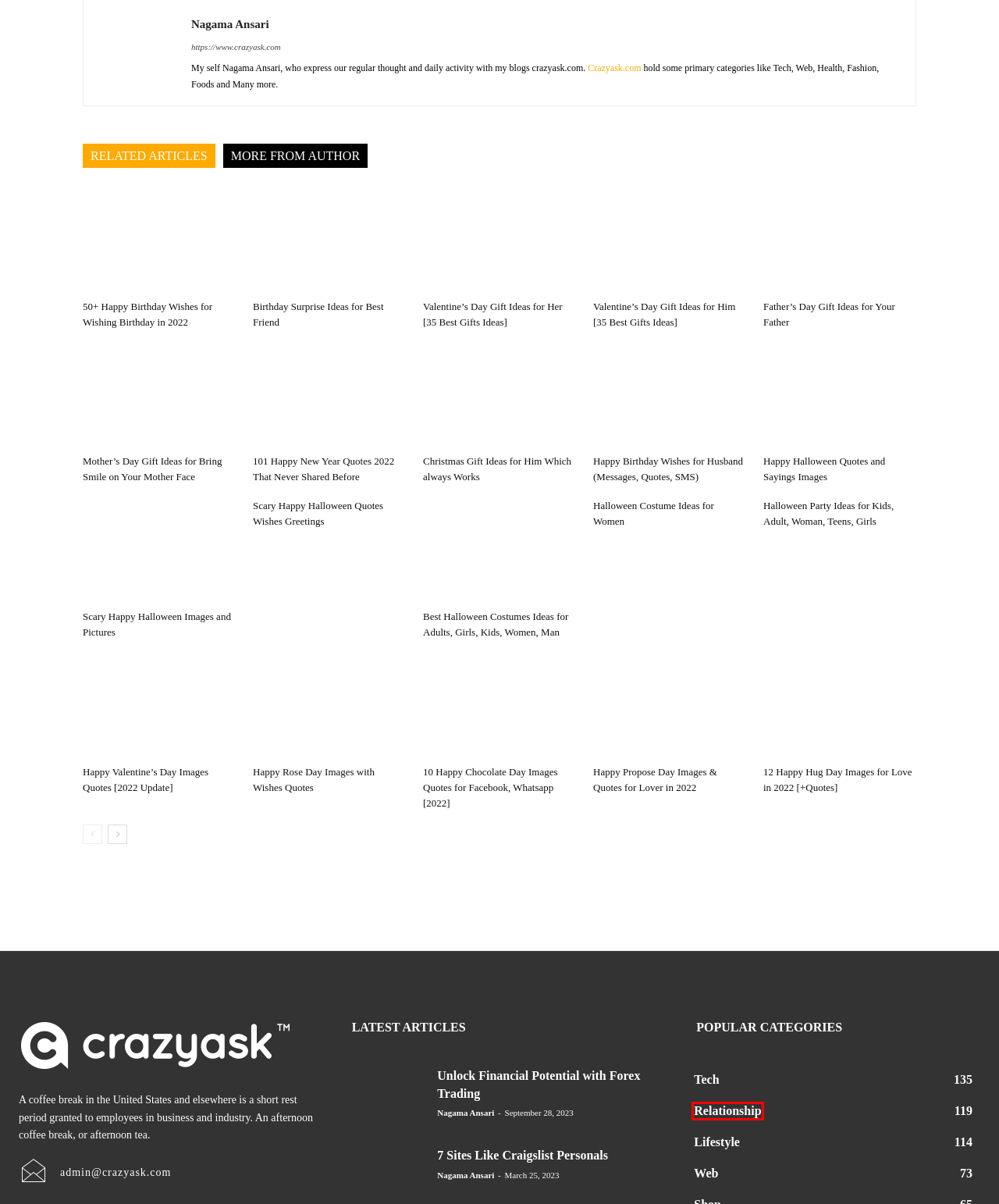Examine the webpage screenshot and identify the UI element enclosed in the red bounding box. Pick the webpage description that most accurately matches the new webpage after clicking the selected element. Here are the candidates:
A. Relationship Archives - CrazyAsk.com
B. Happy New Year Quotes 2022, Wishes, Messages & SMS With Images
C. Happy Valentine’s Day Images Quotes [2024 Update]
D. Father’s Day Gift Ideas for Your Father (30+ best Gifts)
E. Valentine’s Day Gift Ideas for Her [35 Best Gifts Ideas]
F. Unlock Financial Potential with Forex Trading
G. 81 Happy Birthday Wishes for Husband (Messages, Quotes, SMS, Cards)
H. 50+ Happy Birthday Wishes for Wishing Birthday in 2024 [New]

A